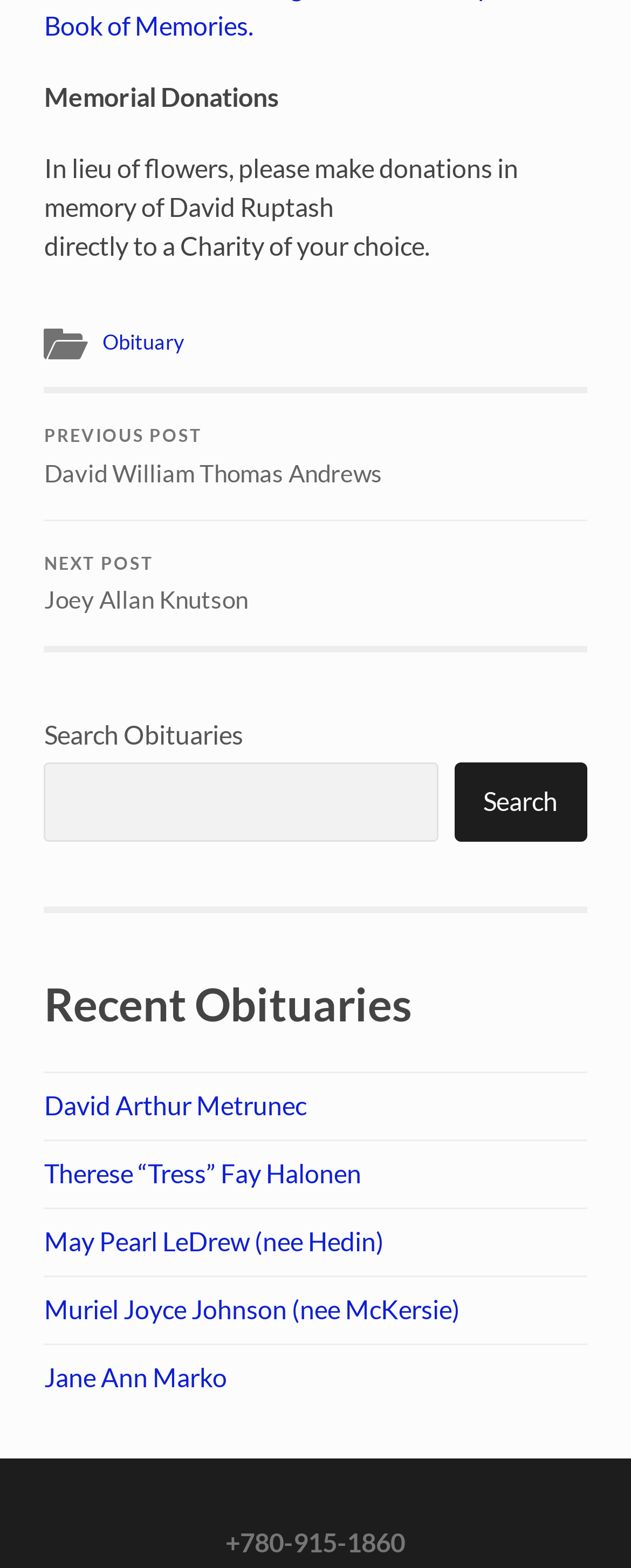How many recent obituaries are listed?
From the details in the image, provide a complete and detailed answer to the question.

There are five links listed under the heading 'Recent Obituaries', each corresponding to a different obituary, namely David Arthur Metrunec, Therese “Tress” Fay Halonen, May Pearl LeDrew, Muriel Joyce Johnson, and Jane Ann Marko.